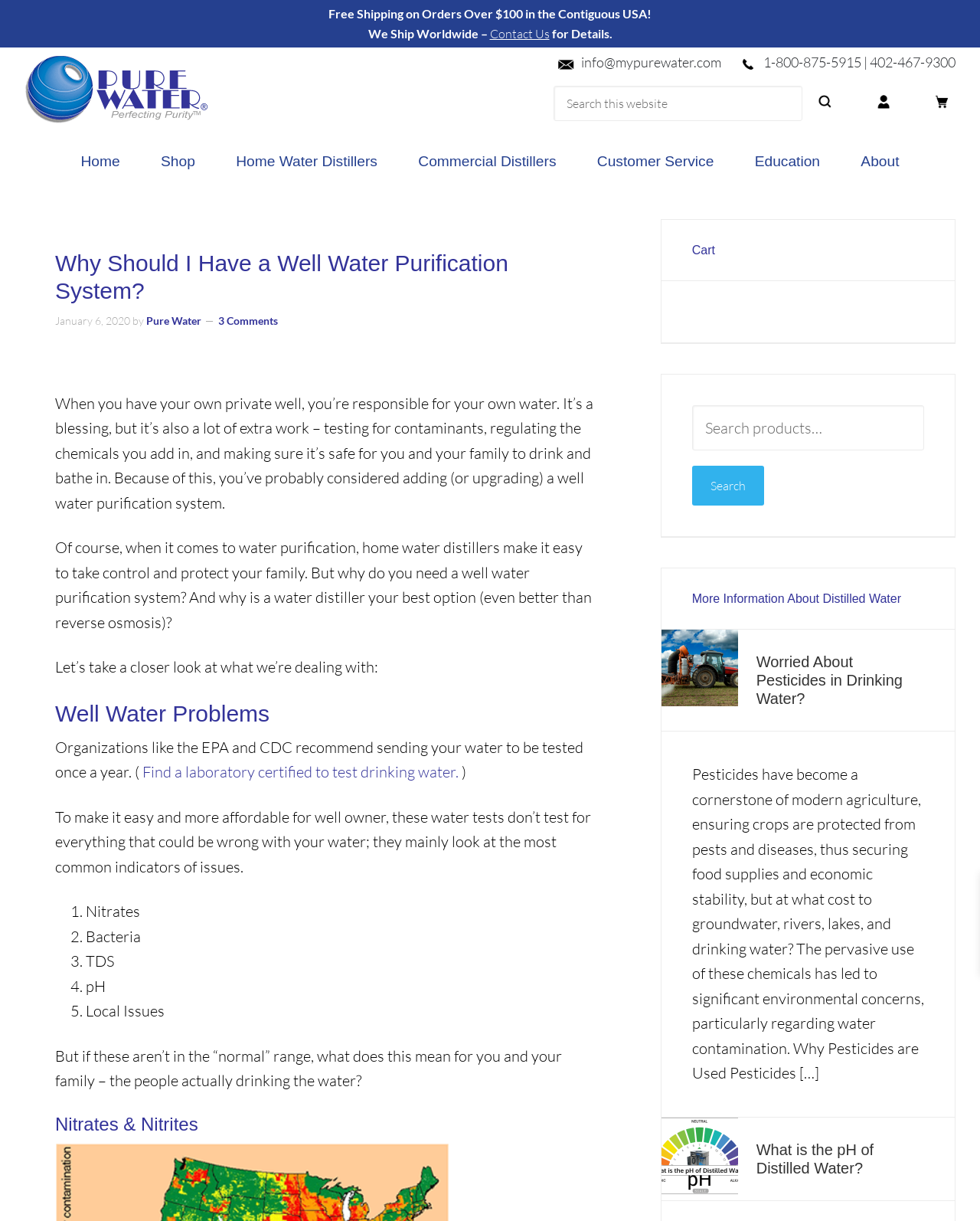Indicate the bounding box coordinates of the element that needs to be clicked to satisfy the following instruction: "Read about Well Water Problems". The coordinates should be four float numbers between 0 and 1, i.e., [left, top, right, bottom].

[0.056, 0.573, 0.611, 0.596]